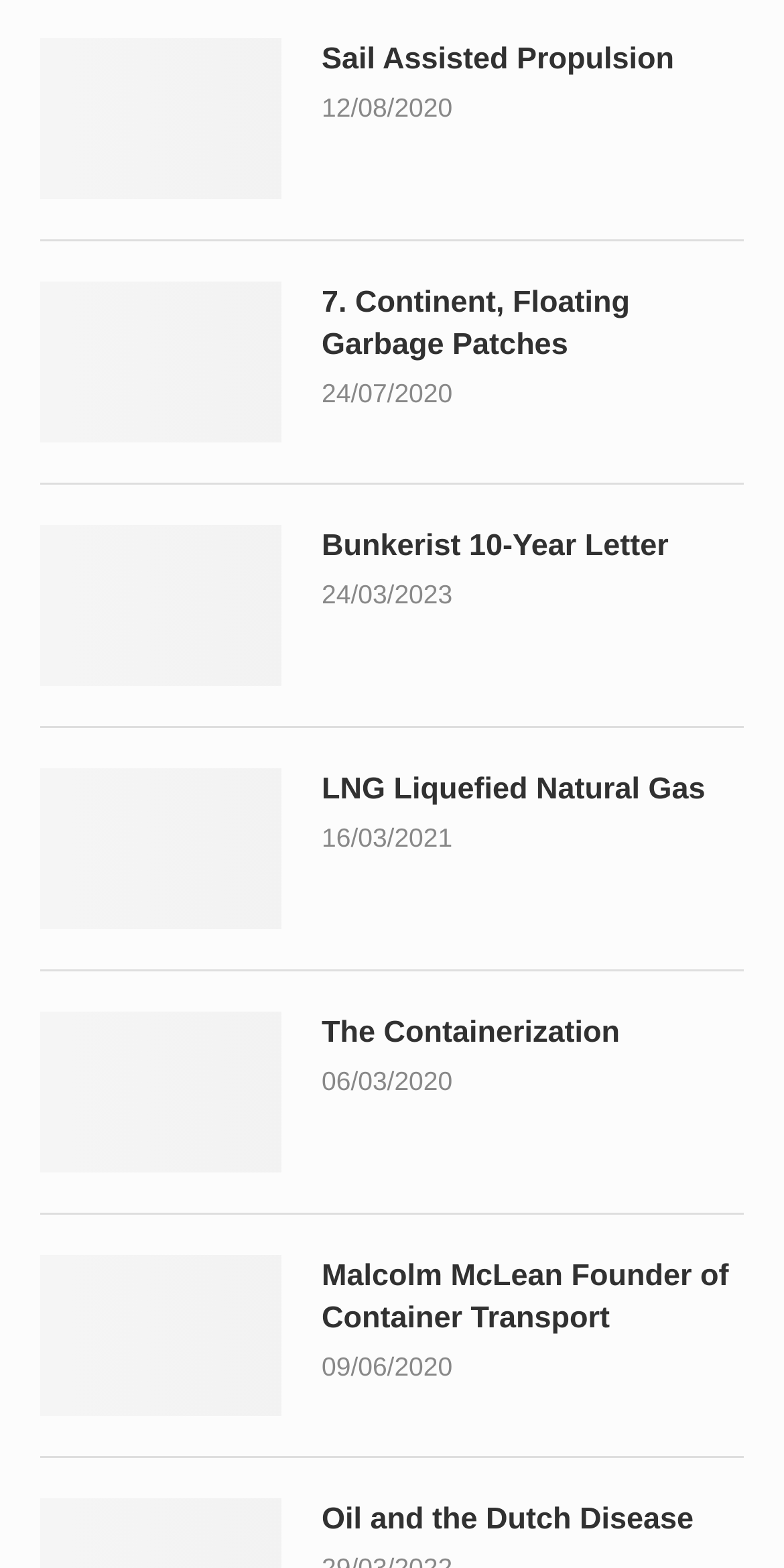Highlight the bounding box coordinates of the region I should click on to meet the following instruction: "Learn about LNG Liquefied Natural Gas".

[0.41, 0.49, 0.949, 0.517]